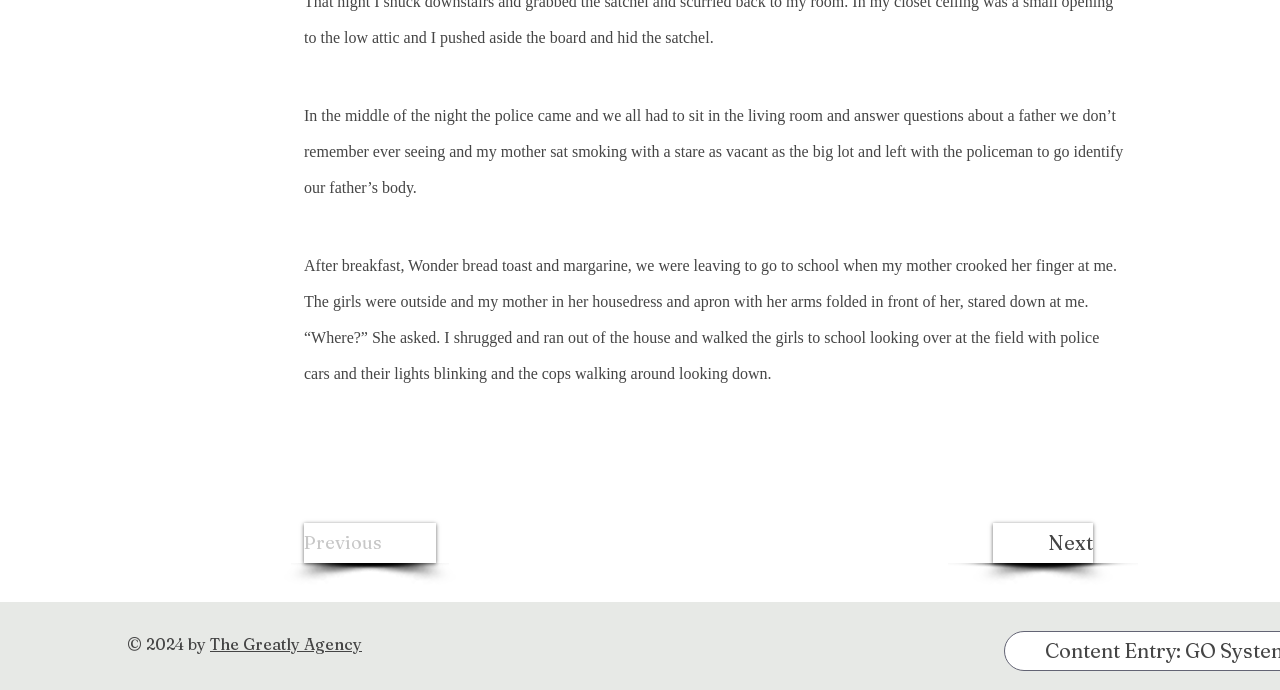What is the tone of the story?
Please elaborate on the answer to the question with detailed information.

The tone of the story appears to be serious and reflective, with a focus on describing a somber and potentially traumatic event. The use of descriptive language and the attention to detail suggest that the author is trying to convey a sense of gravity and introspection.